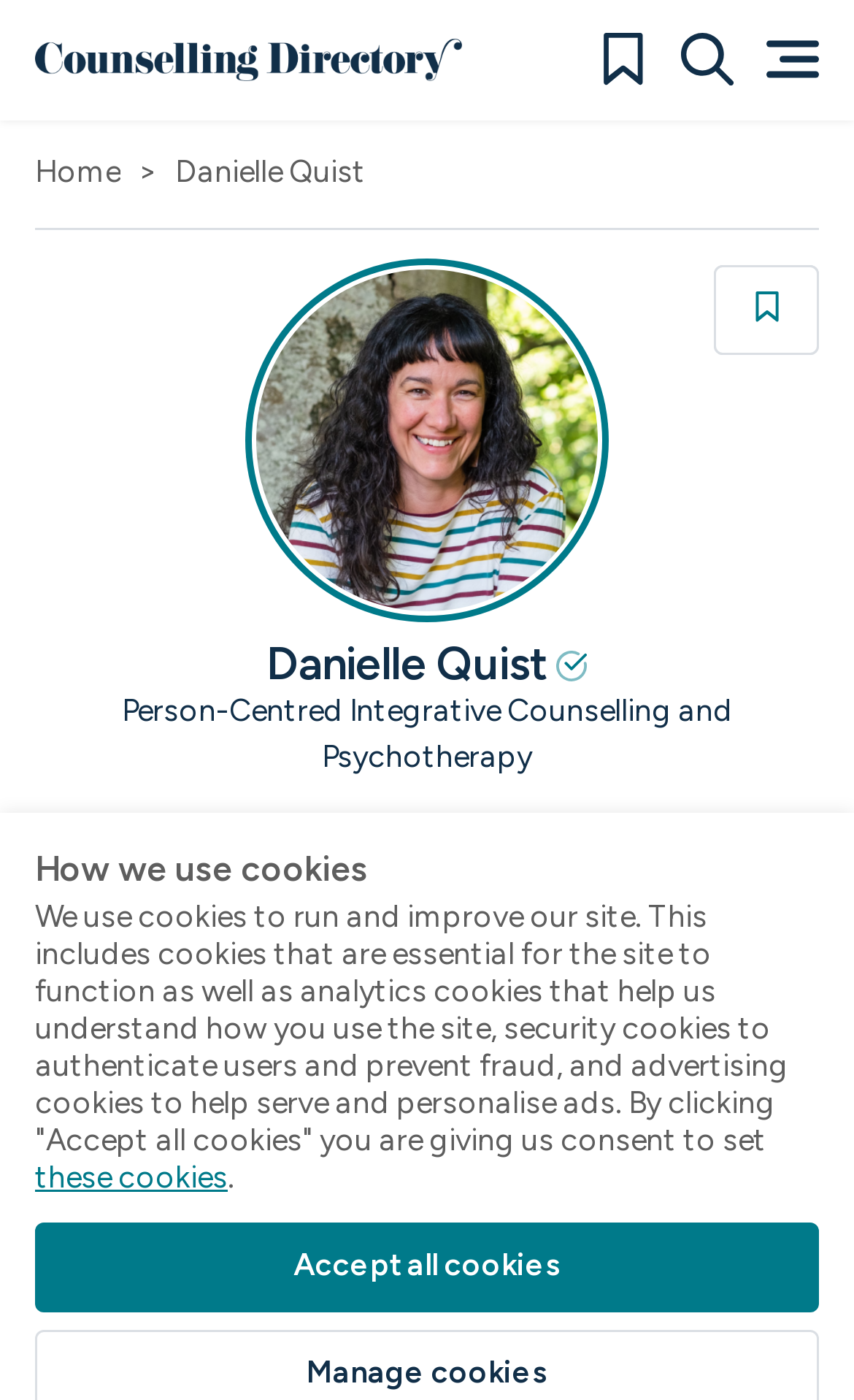Please determine the bounding box coordinates of the element's region to click in order to carry out the following instruction: "Email the Counsellor". The coordinates should be four float numbers between 0 and 1, i.e., [left, top, right, bottom].

[0.041, 0.89, 0.959, 0.954]